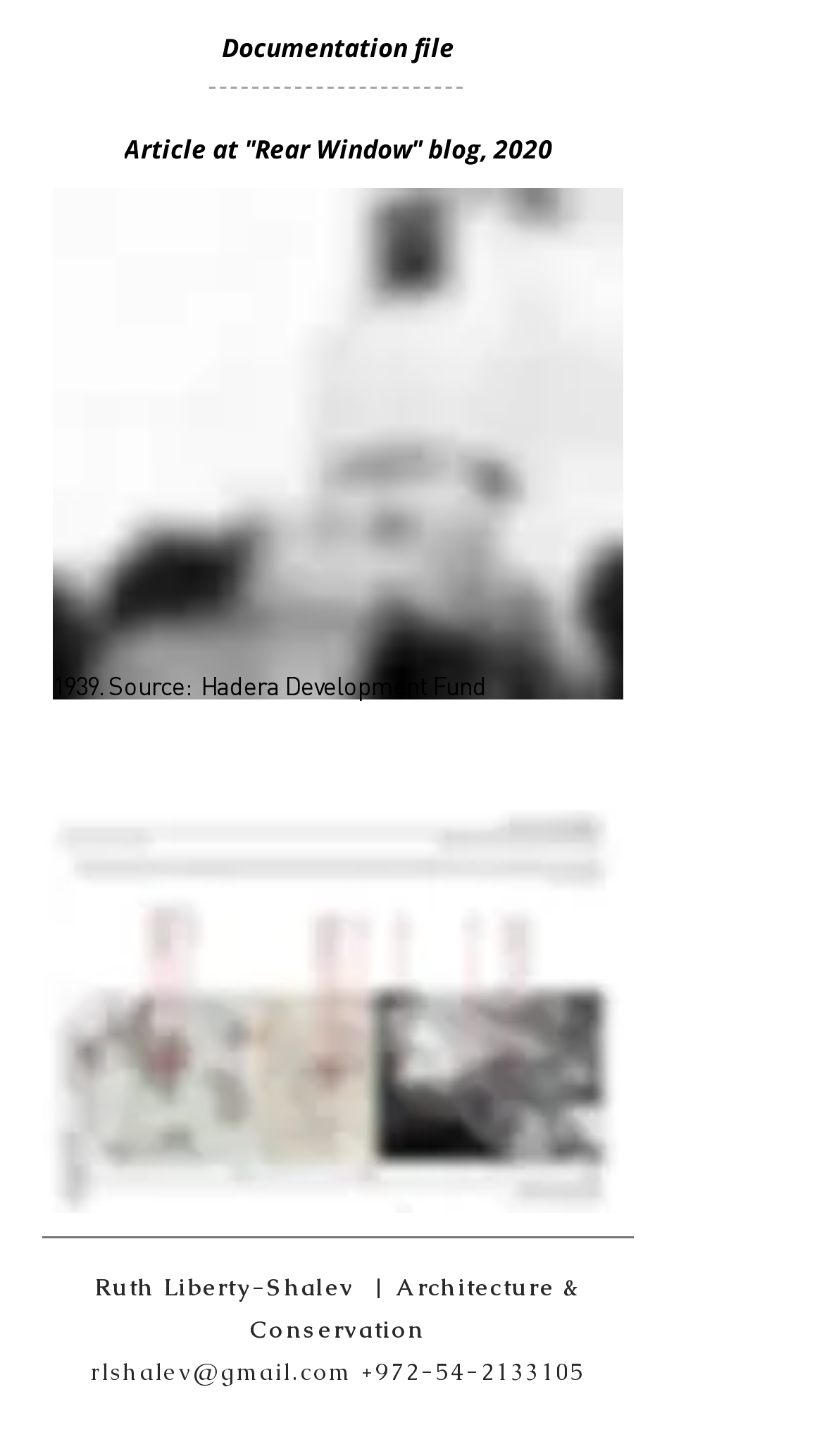What is the email address of Ruth Liberty-Shalev?
Refer to the screenshot and respond with a concise word or phrase.

rlshalev@gmail.com